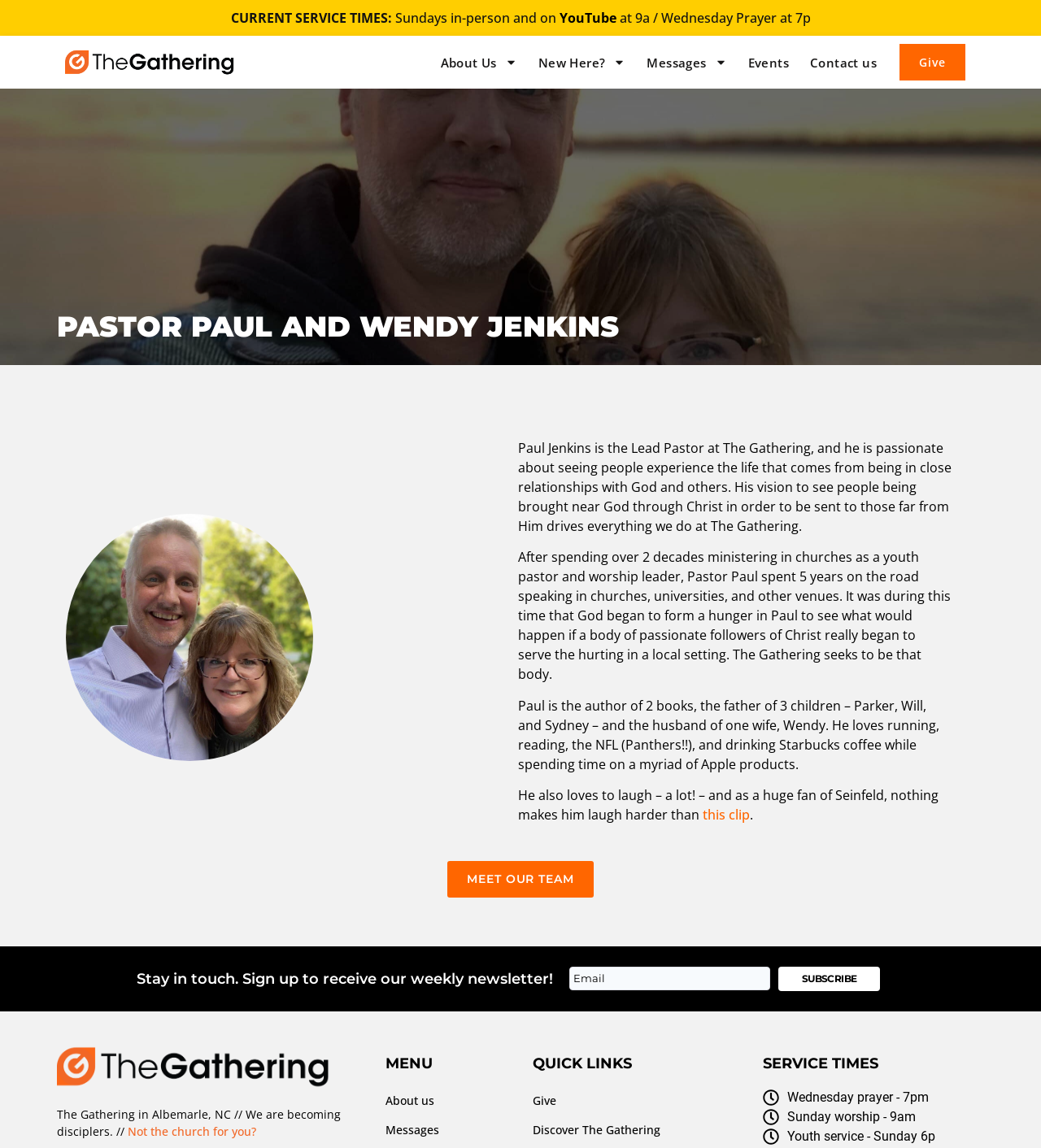Generate a thorough description of the webpage.

The webpage is about Pastor Paul and Wendy Jenkins, and their community church, The Gathering. At the top, there is a section displaying the current service times, including Sundays in-person and on YouTube, and Wednesday prayer at 7 pm. Below this section, there are five main navigation links: About Us, New Here?, Messages, Events, and Contact us, each accompanied by a small icon.

On the left side, there is a main content area that starts with a heading introducing Pastor Paul and Wendy Jenkins. Below this heading, there are three paragraphs describing Pastor Paul's background, vision, and personal life. The text is divided into three sections, with the first section describing his passion for seeing people experience life through close relationships with God and others. The second section talks about his experience as a youth pastor and worship leader, and the third section shares his personal interests and hobbies.

Below Pastor Paul's introduction, there is a link to "MEET OUR TEAM". Further down, there is a section to stay in touch and sign up to receive the weekly newsletter, with a textbox to enter an email address and a "SUBSCRIBE" button.

At the bottom of the page, there are three sections: MENU, QUICK LINKS, and SERVICE TIMES. The MENU section has links to About us and Messages. The QUICK LINKS section has links to Give and Discover The Gathering. The SERVICE TIMES section displays the times for Wednesday prayer, Sunday worship, and Youth service.

Throughout the page, there are several calls-to-action, such as links to YouTube, email subscription, and navigation links to explore different aspects of The Gathering community church.